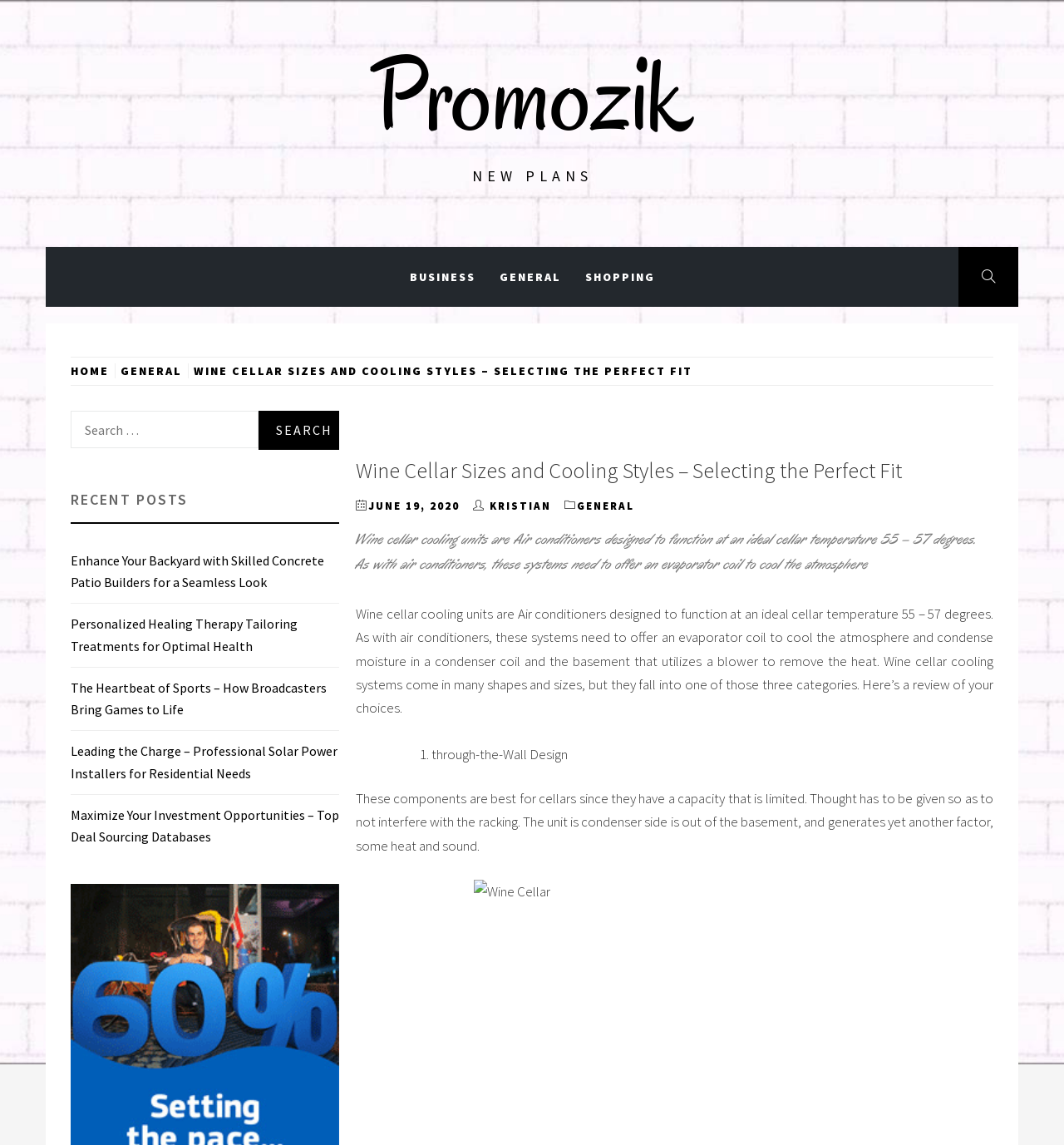Locate the bounding box coordinates of the element you need to click to accomplish the task described by this instruction: "Click on the 'BUSINESS' link".

[0.373, 0.216, 0.458, 0.268]